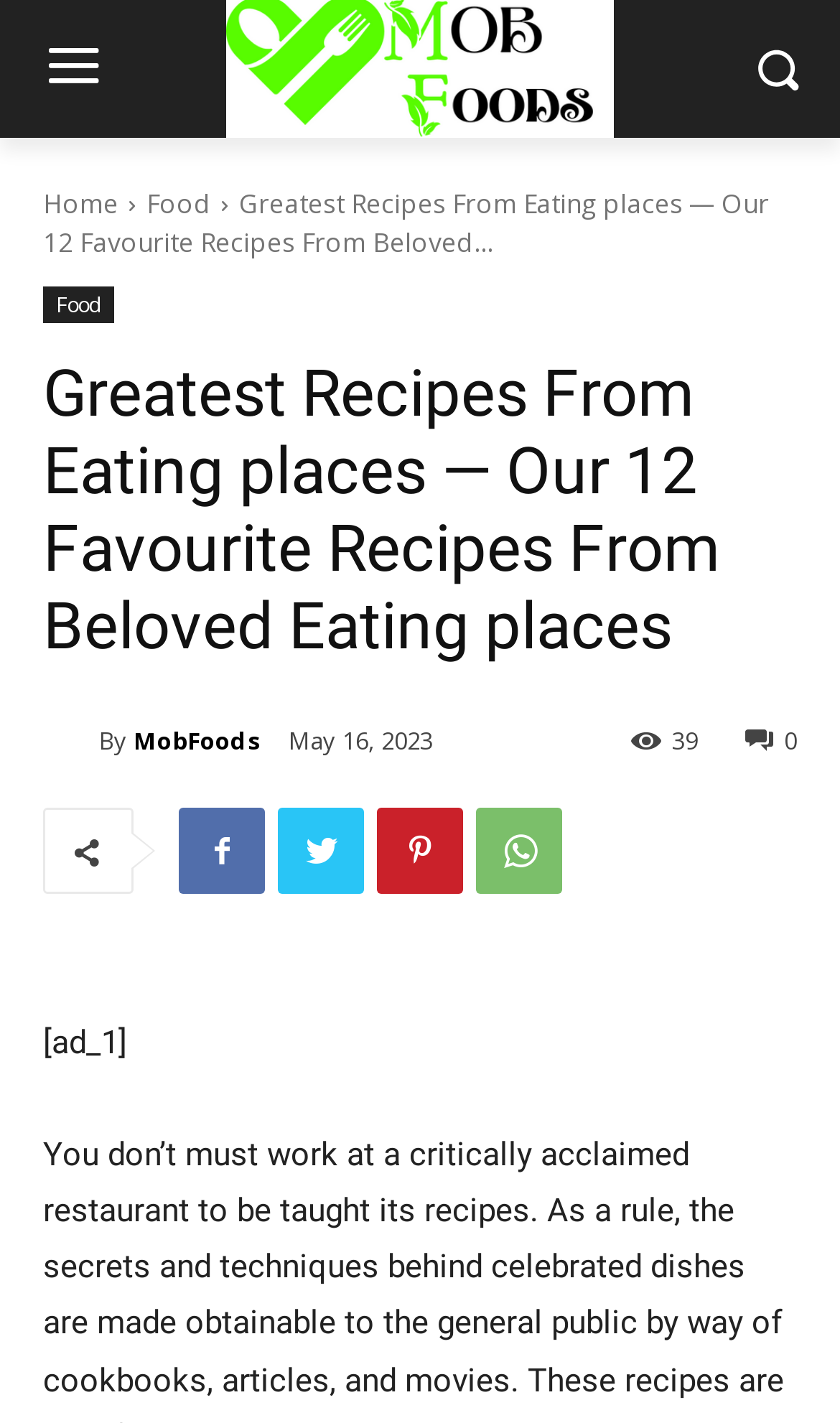Provide a brief response to the question below using one word or phrase:
What is the date of the article?

May 16, 2023